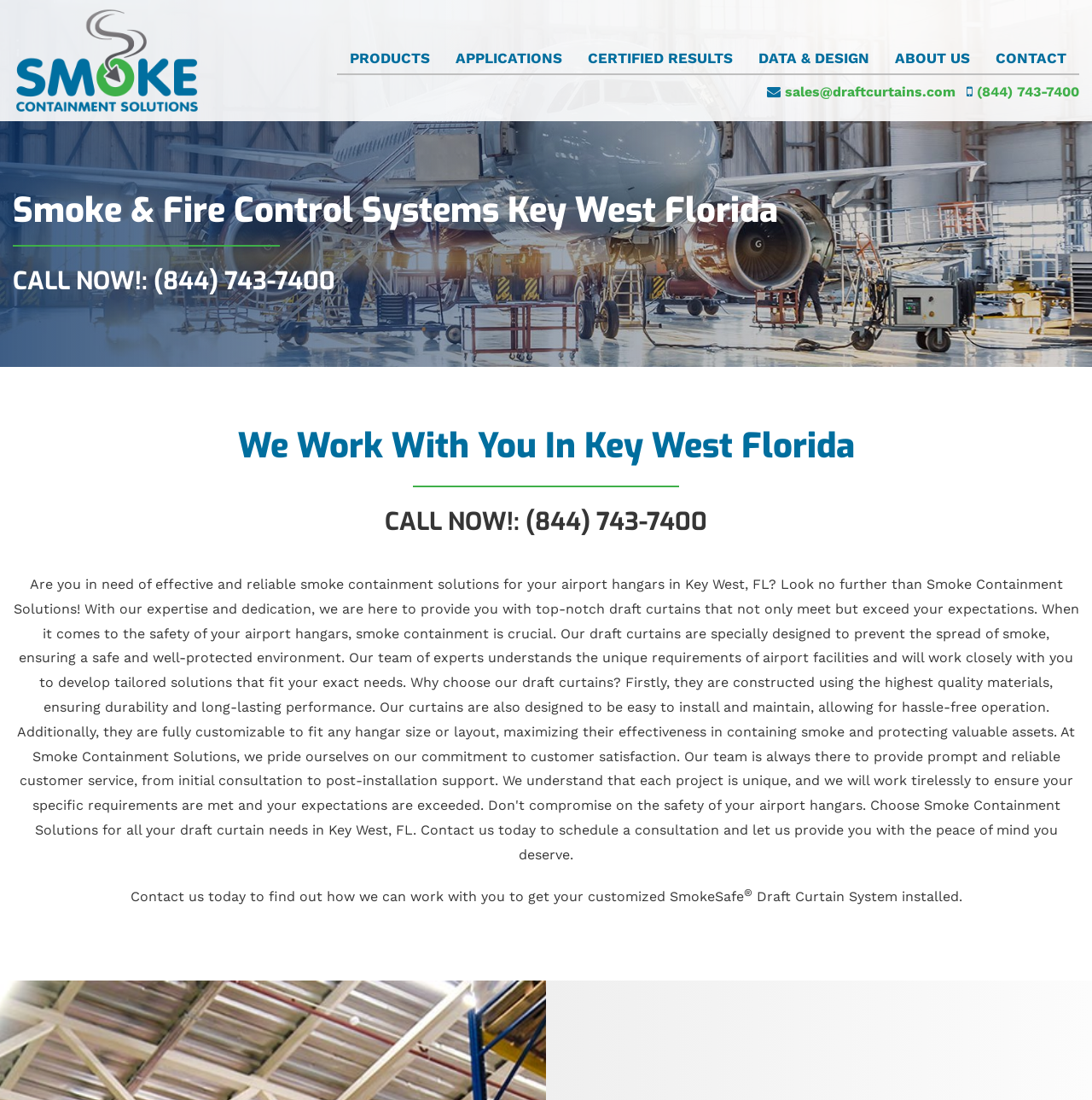Identify the bounding box coordinates of the area you need to click to perform the following instruction: "Click on the 'sales@draftcurtains.com' email link".

[0.719, 0.076, 0.875, 0.091]